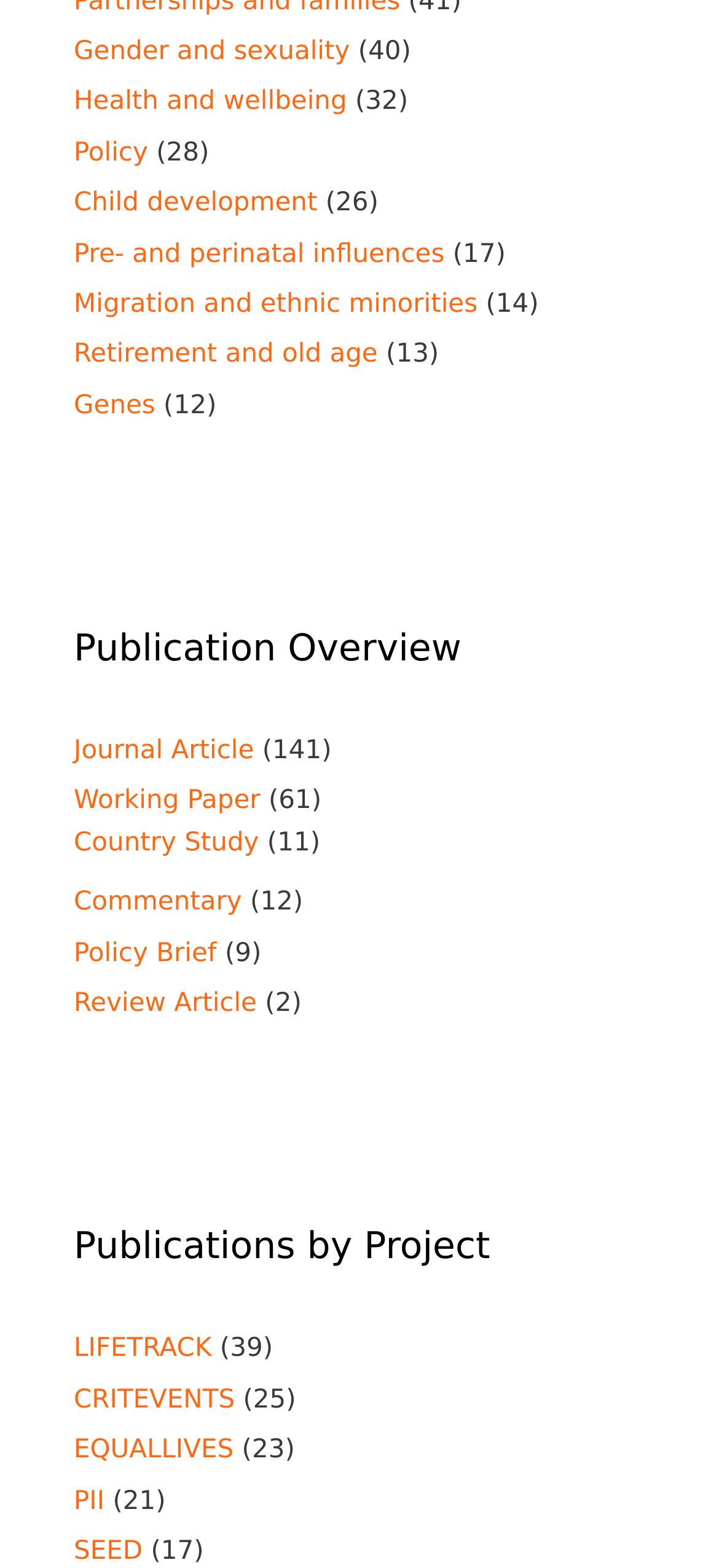Pinpoint the bounding box coordinates of the area that must be clicked to complete this instruction: "Click on 'Gender and sexuality'".

[0.103, 0.023, 0.487, 0.042]